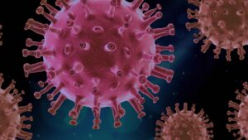Detail every aspect of the image in your description.

The image depicts a vibrant and detailed illustration of virus particles, showcasing various spherical entities with spike-like projections extending from their surface. The predominant color scheme features shades of pink and deep blue, emphasizing the complexity of the viral structure. Such visuals are often utilized in discussions surrounding infectious diseases, including various viral pandemics, showcasing the microscopic world of pathogens. This eye-catching portrayal highlights the importance of scientific research and public health awareness in combating viral infections, underscoring the need for preventive measures and treatment development.